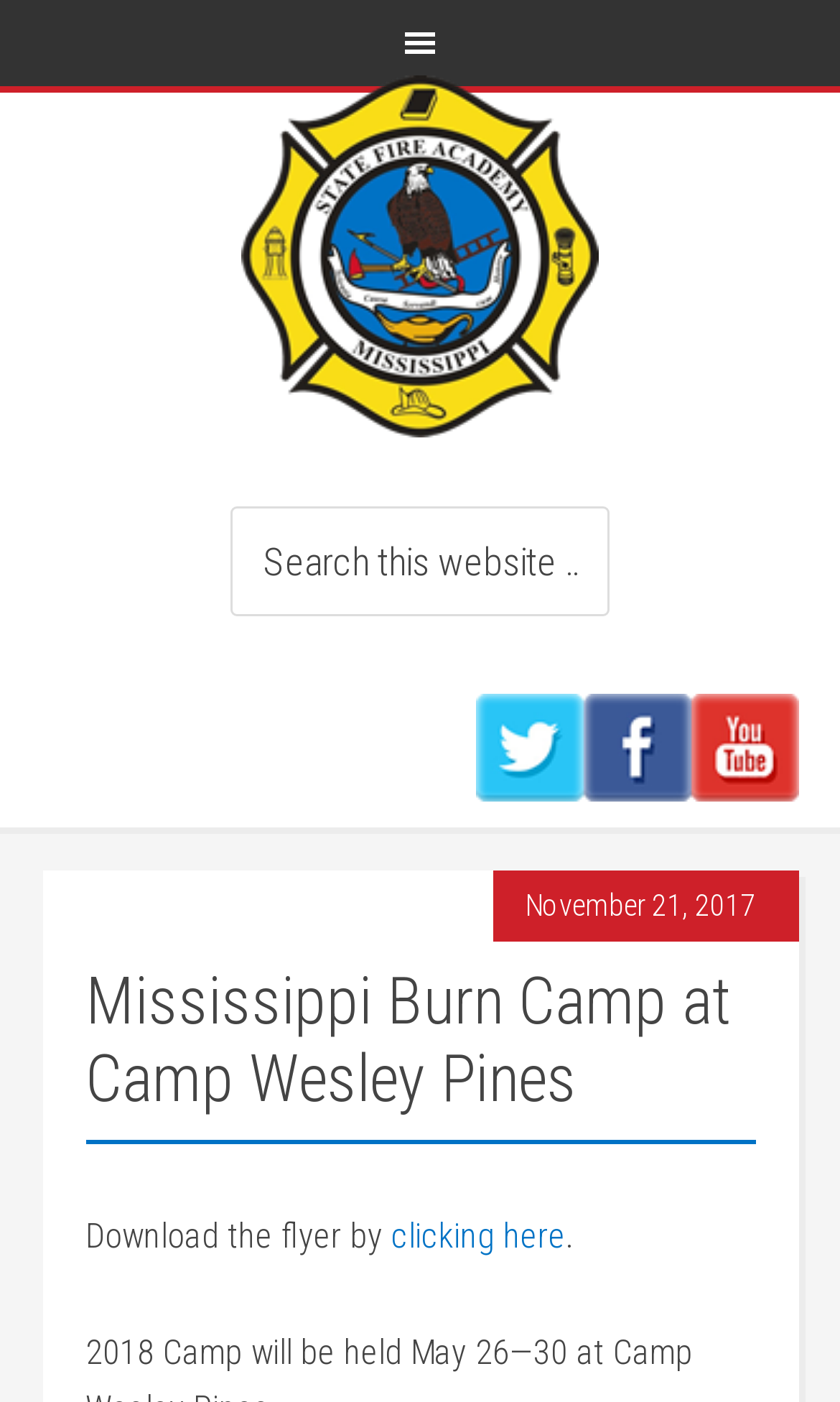Determine the main heading text of the webpage.

Mississippi Burn Camp at Camp Wesley Pines